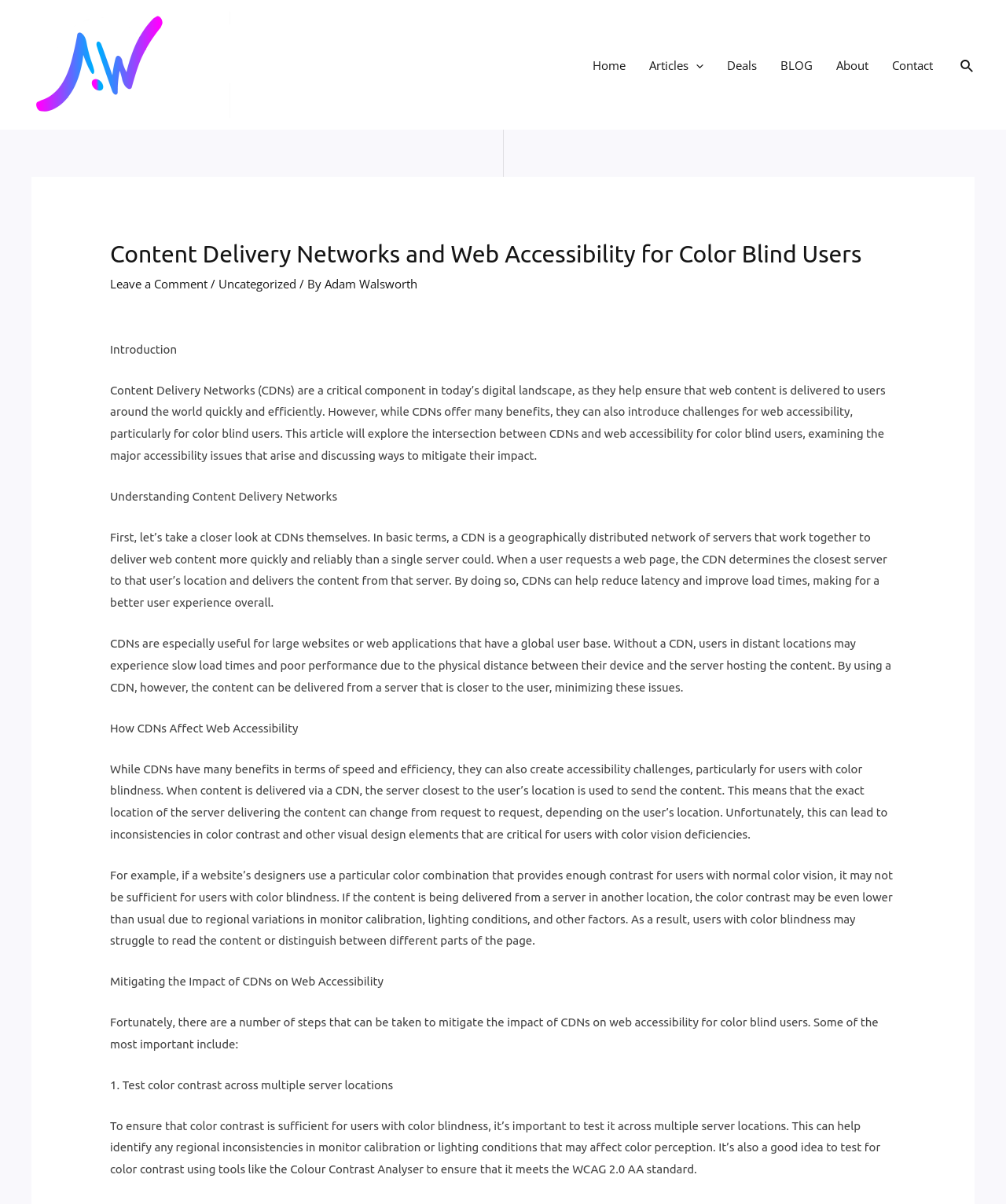Pinpoint the bounding box coordinates of the clickable element to carry out the following instruction: "Click on the 'About' link."

[0.819, 0.031, 0.875, 0.077]